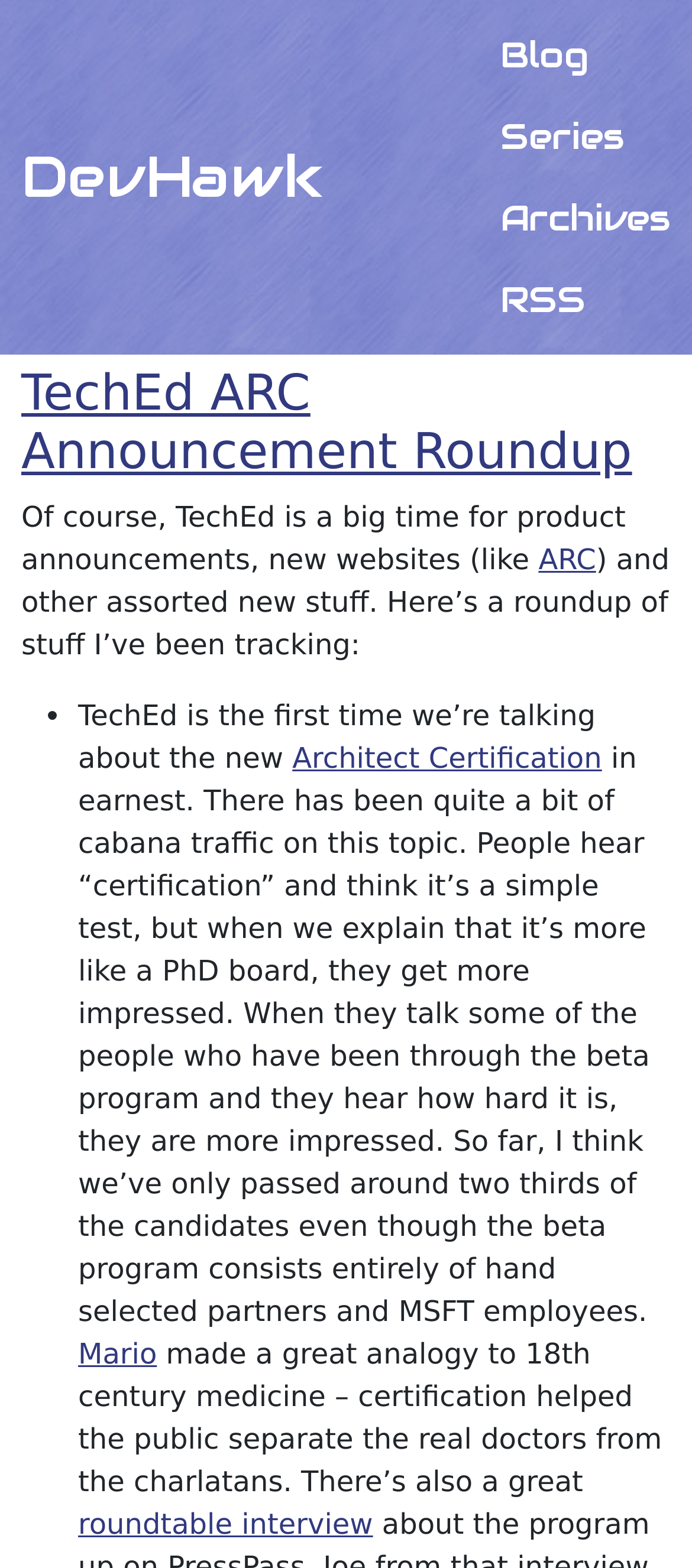From the webpage screenshot, predict the bounding box of the UI element that matches this description: "Log in".

None